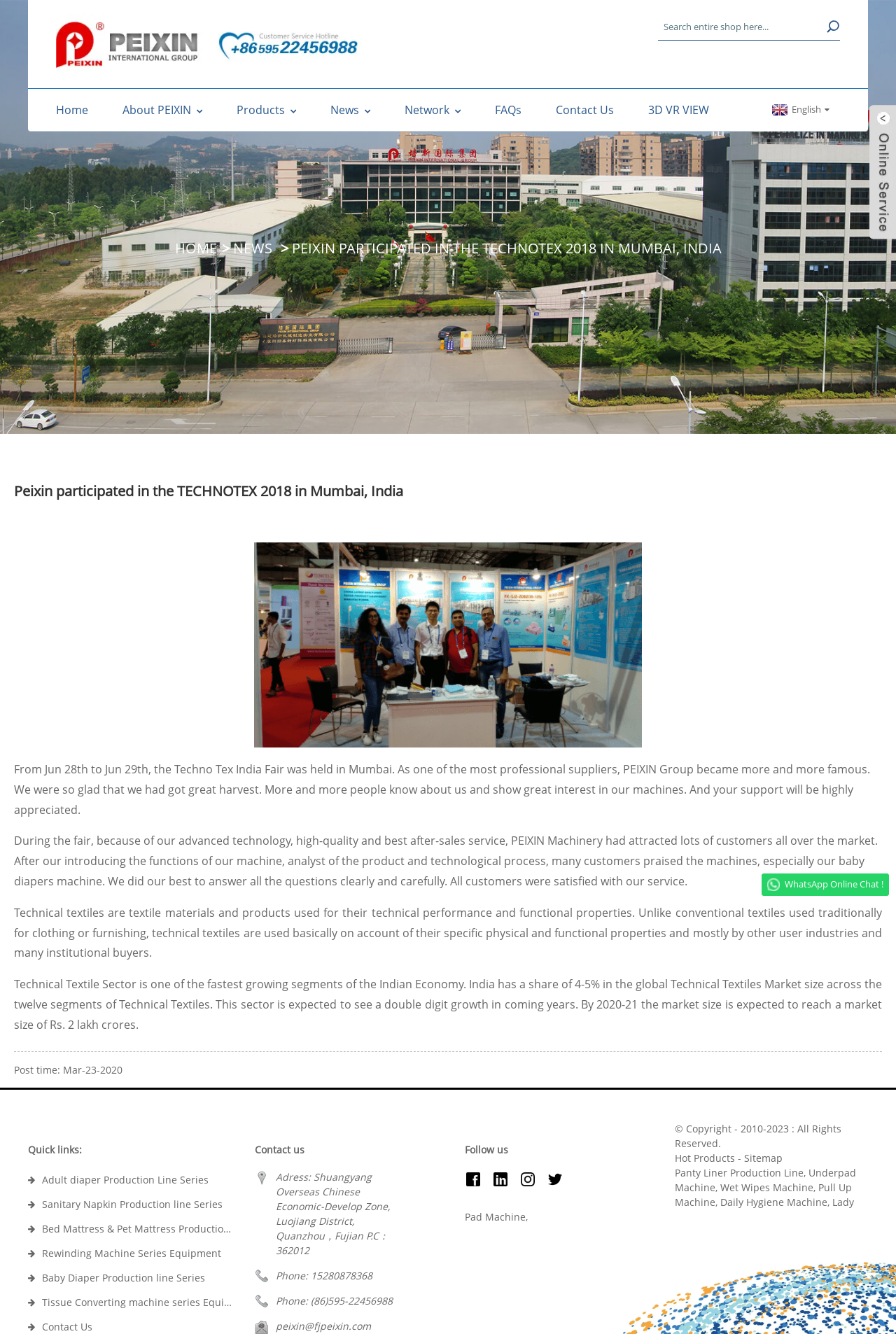Pinpoint the bounding box coordinates of the clickable area needed to execute the instruction: "Search entire shop here". The coordinates should be specified as four float numbers between 0 and 1, i.e., [left, top, right, bottom].

[0.734, 0.009, 0.938, 0.03]